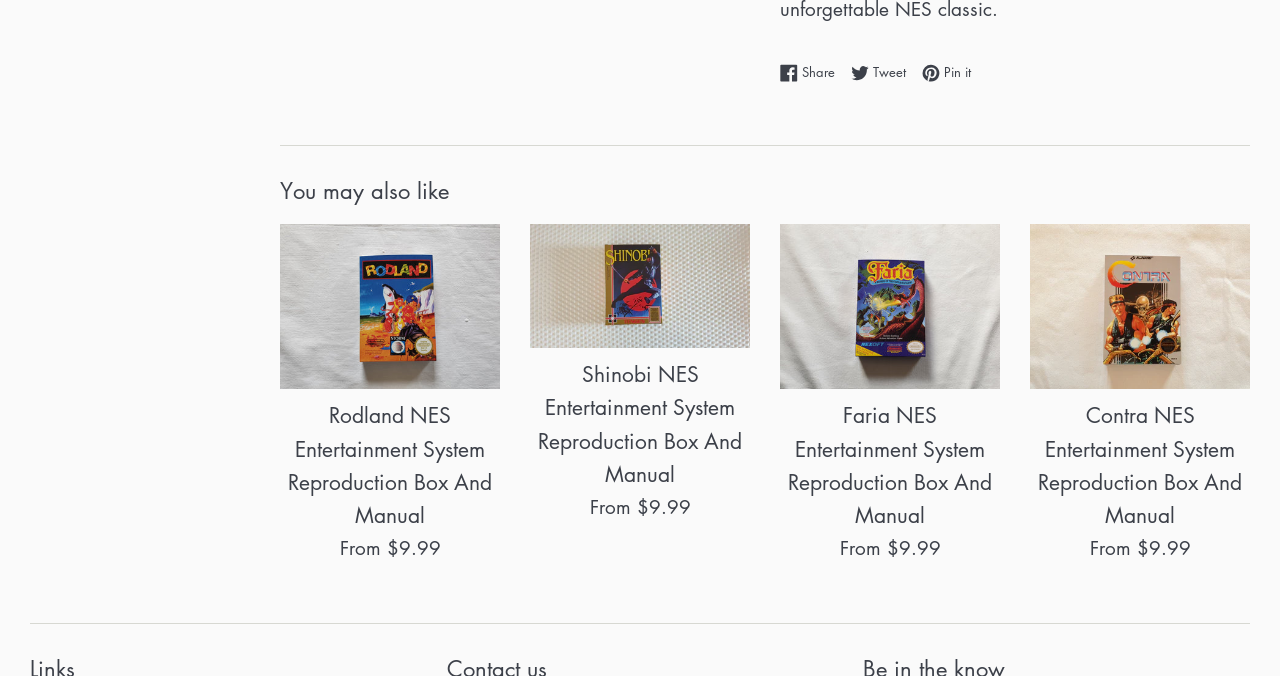What is the common price range of the products?
Make sure to answer the question with a detailed and comprehensive explanation.

The prices of the products are mentioned alongside each product, and they all have a common price range of 'From $9.99', indicating that the products are available at a starting price of $9.99.